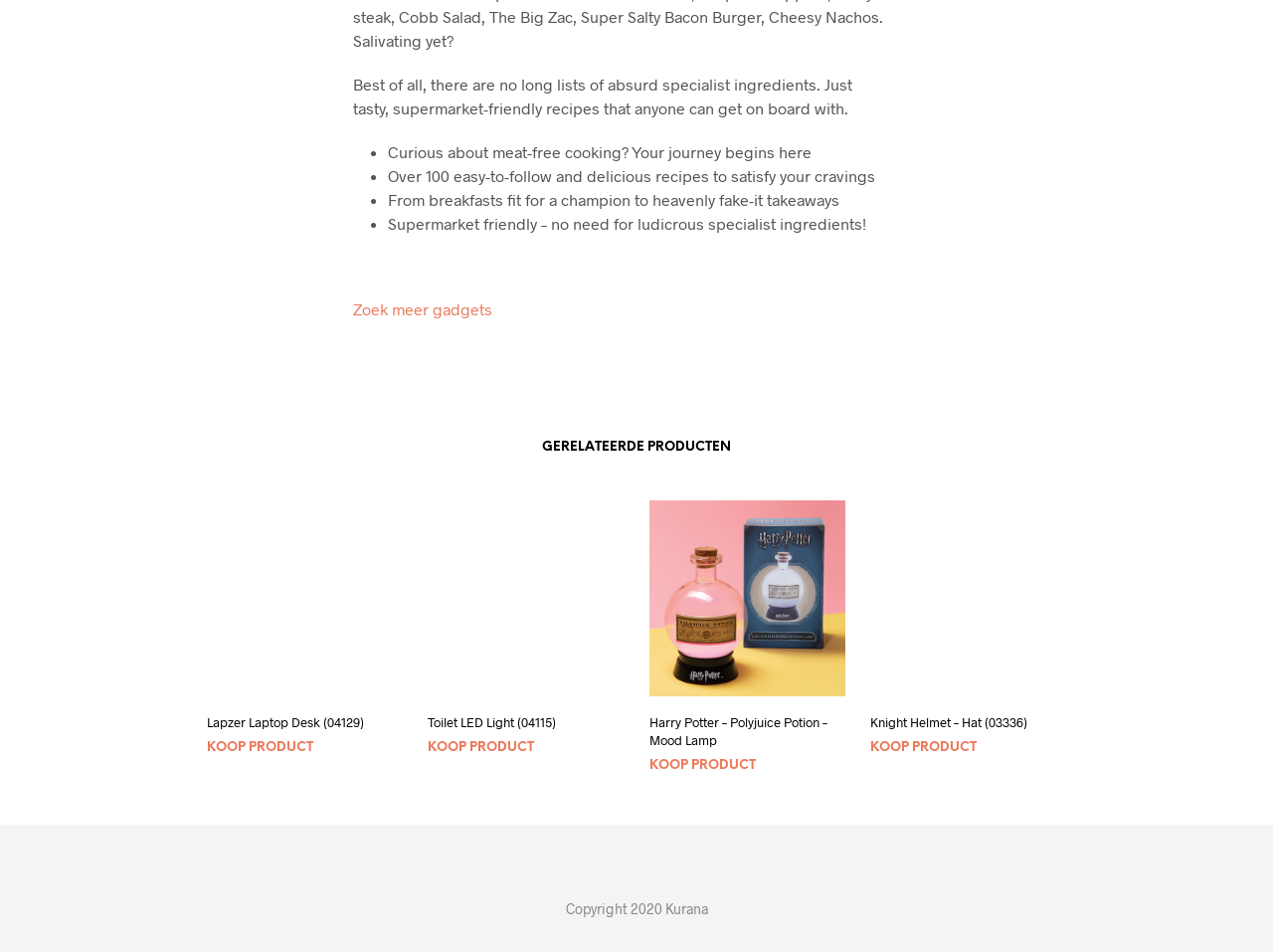What type of recipes are featured on this webpage?
Please provide a detailed answer to the question.

The webpage mentions 'meat-free cooking' and 'supermarket-friendly recipes', indicating that the recipes featured on this webpage are meat-free.